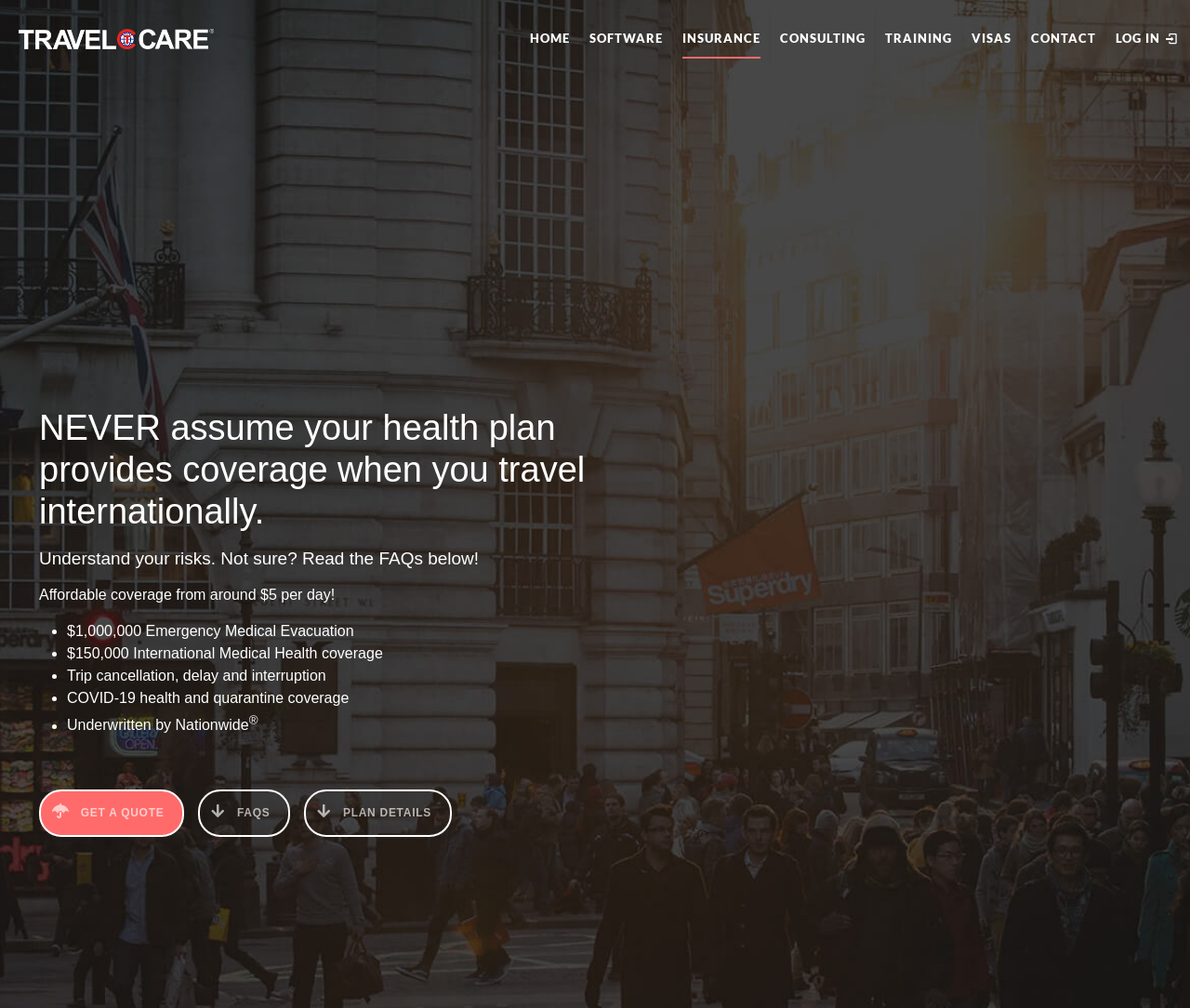What is the minimum daily cost of coverage?
Examine the image and give a concise answer in one word or a short phrase.

$5